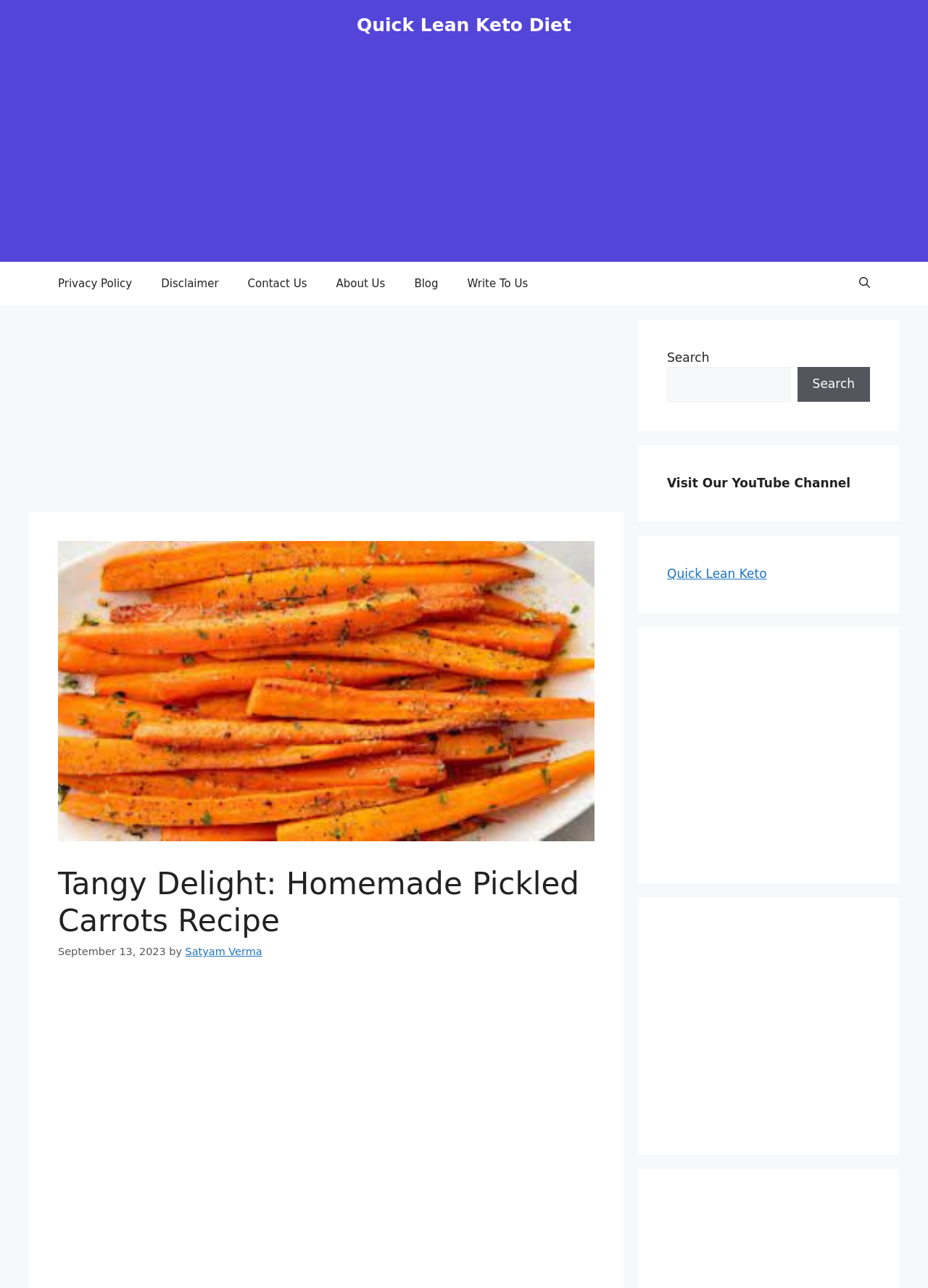Please find the bounding box for the following UI element description. Provide the coordinates in (top-left x, top-left y, bottom-right x, bottom-right y) format, with values between 0 and 1: aria-label="Advertisement" name="aswift_2" title="Advertisement"

[0.062, 0.765, 0.297, 0.905]